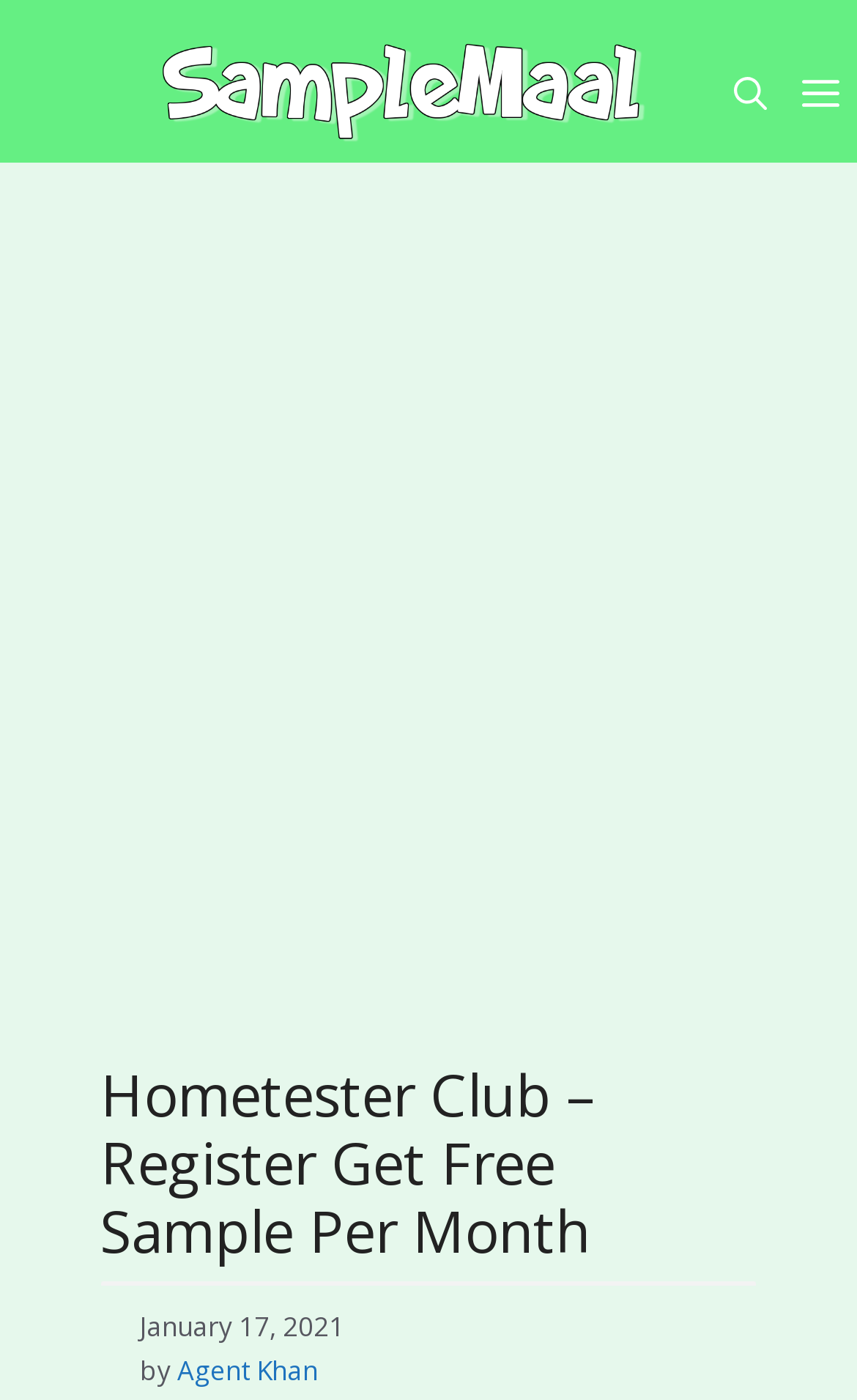What is the date of the post?
Using the visual information, reply with a single word or short phrase.

January 17, 2021